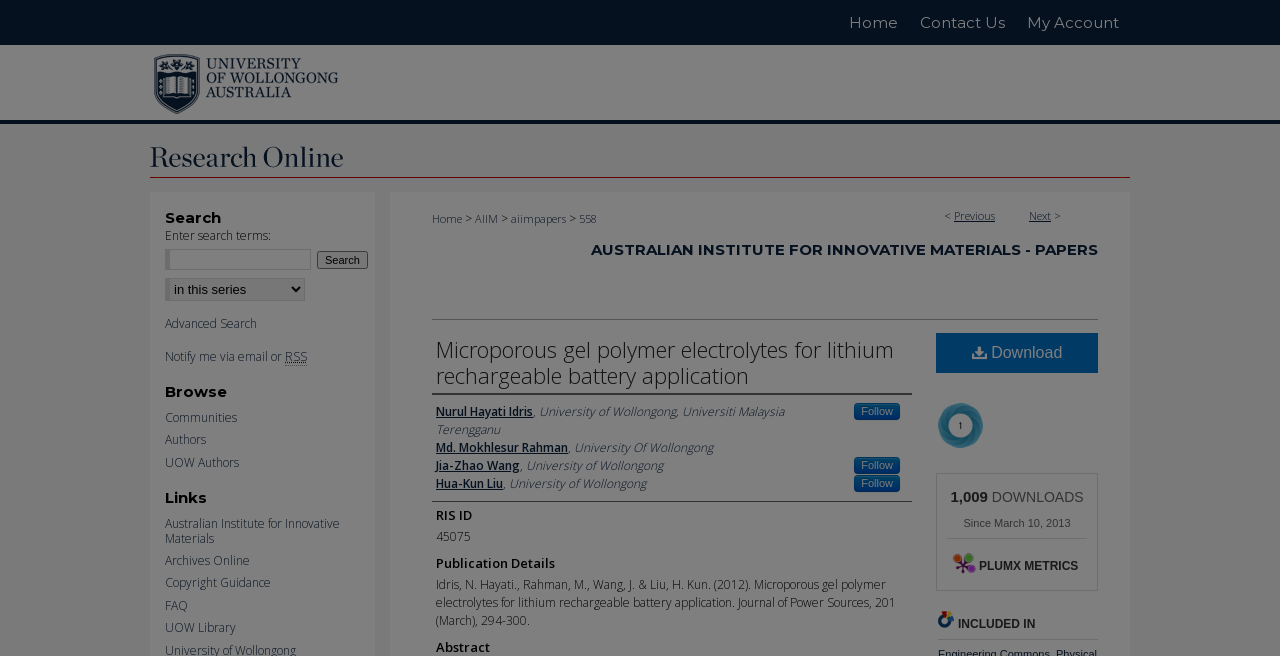Point out the bounding box coordinates of the section to click in order to follow this instruction: "Click on the 'Menu' link".

[0.953, 0.0, 1.0, 0.076]